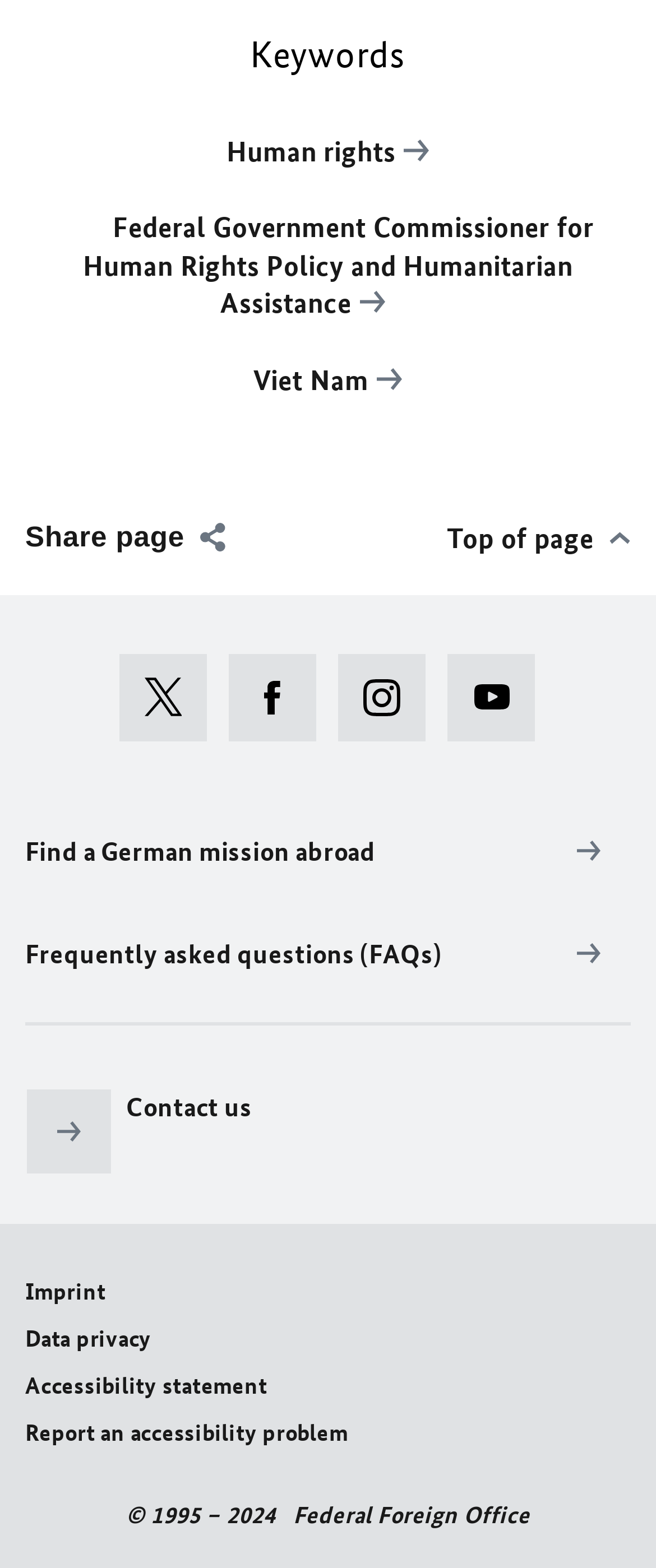Could you determine the bounding box coordinates of the clickable element to complete the instruction: "Click on the 'Facebook' link"? Provide the coordinates as four float numbers between 0 and 1, i.e., [left, top, right, bottom].

[0.349, 0.417, 0.515, 0.473]